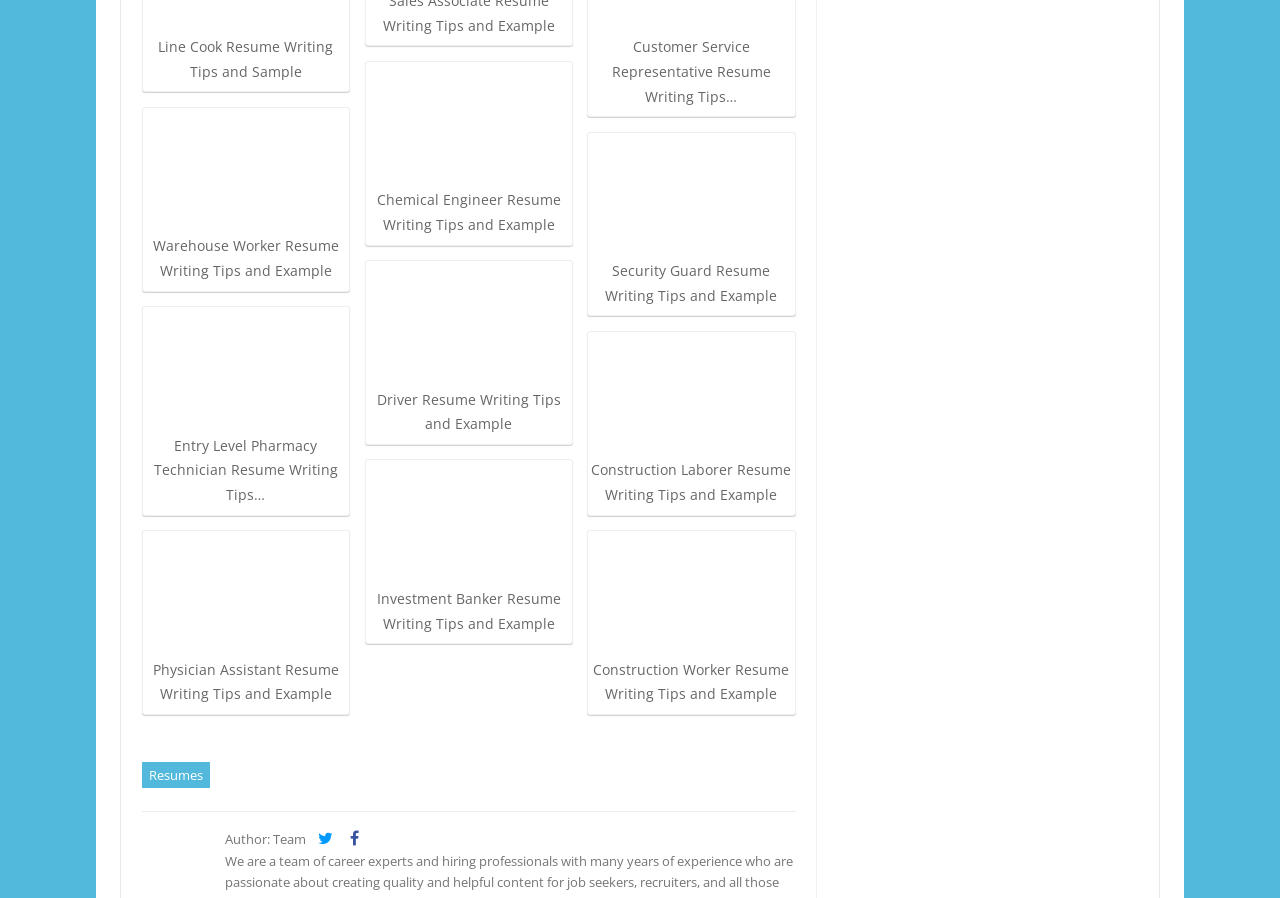Using the information shown in the image, answer the question with as much detail as possible: Who is the author of the content on this webpage?

The webpage contains a static text element that reads 'Author: Team', which indicates that the author of the content on this webpage is a team of people.